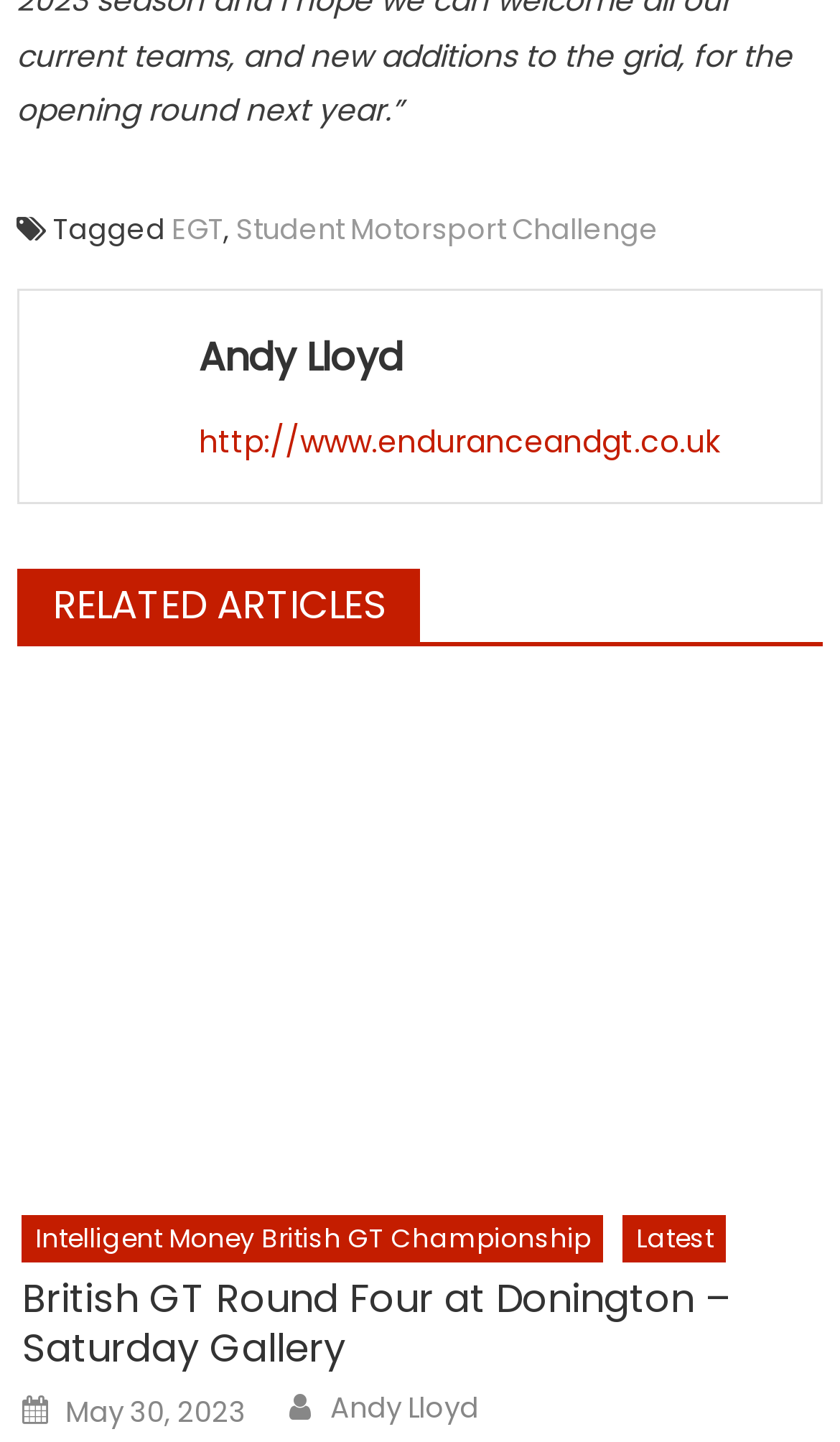Please mark the clickable region by giving the bounding box coordinates needed to complete this instruction: "visit blog".

None